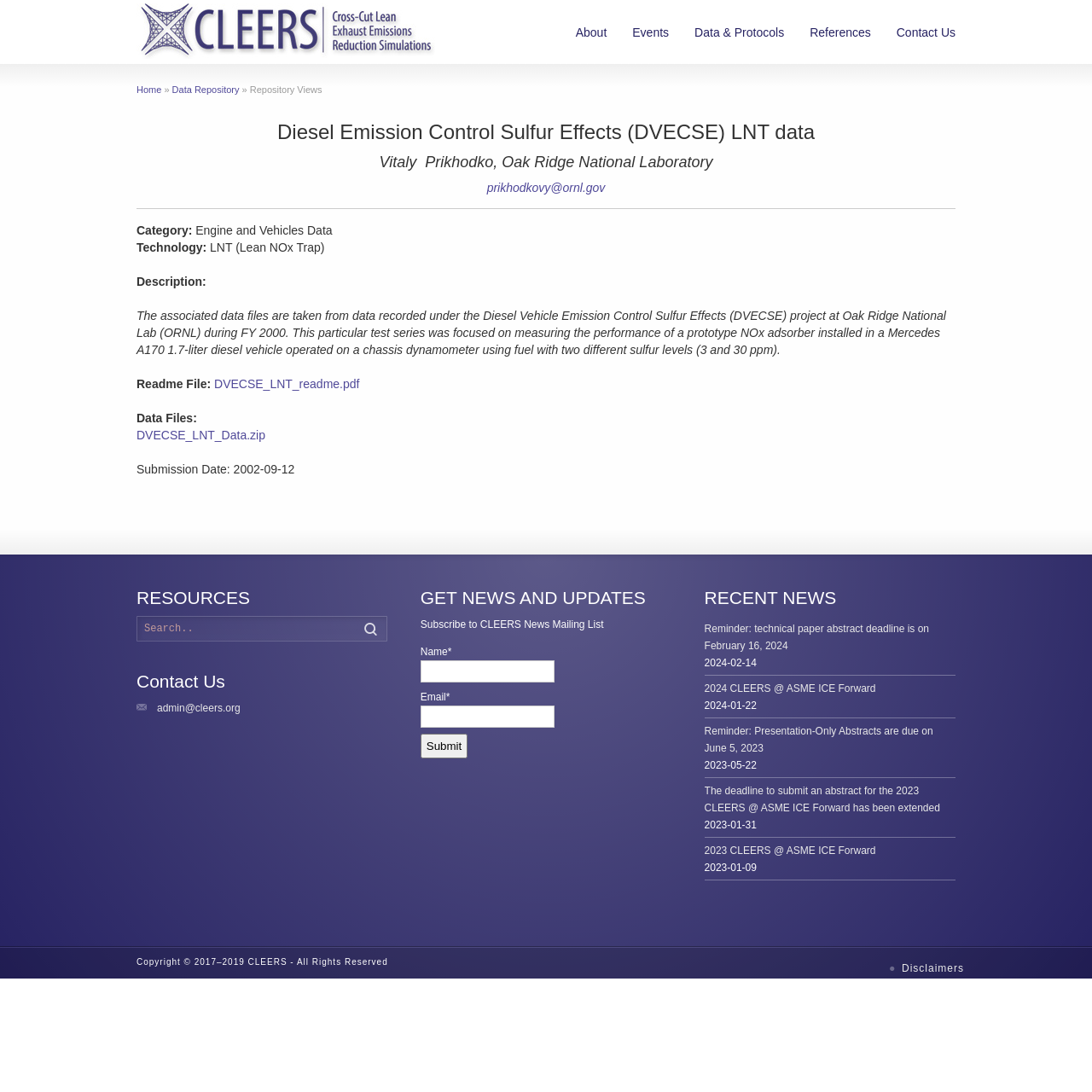Show the bounding box coordinates of the element that should be clicked to complete the task: "Subscribe to CLEERS News Mailing List".

[0.385, 0.604, 0.508, 0.625]